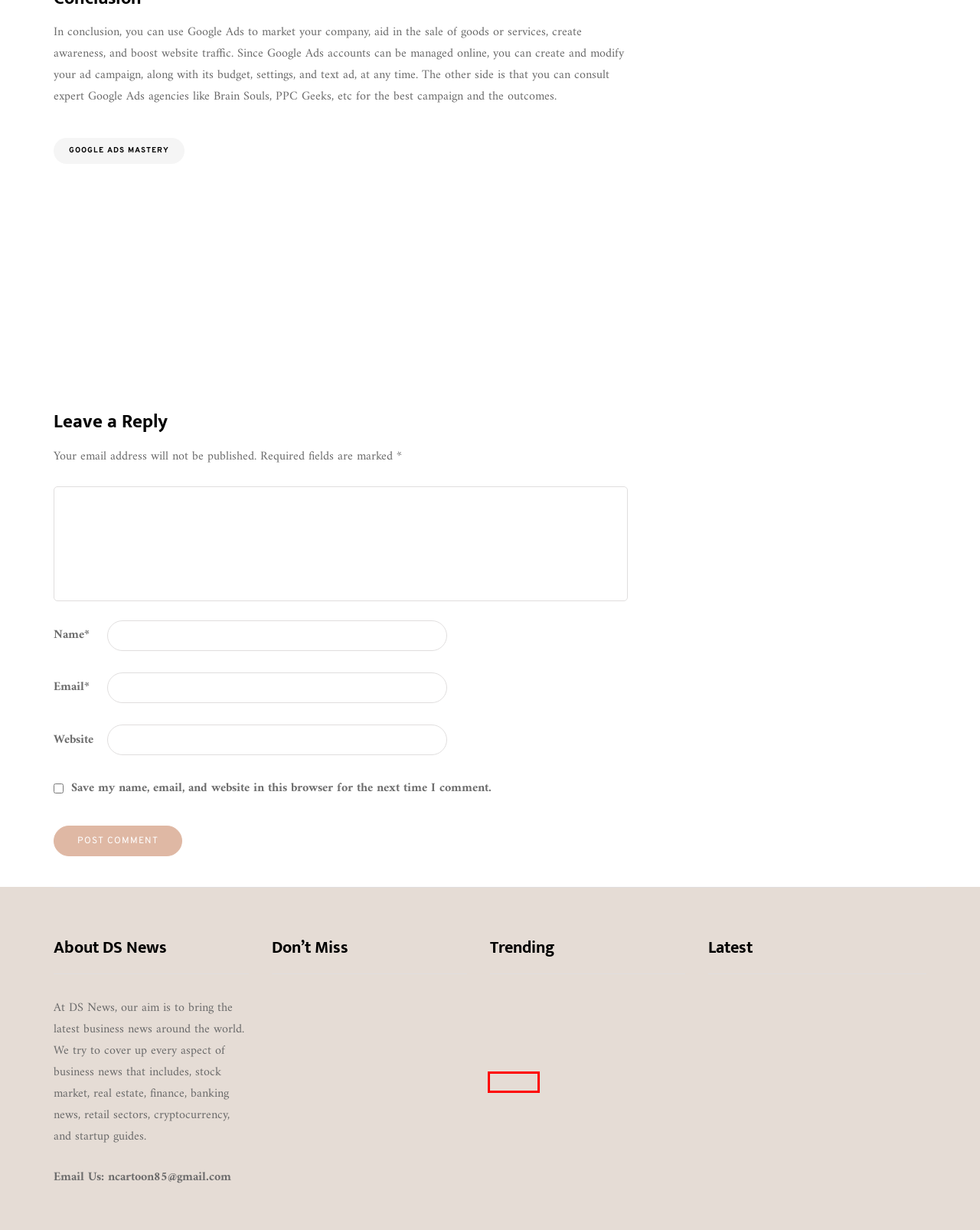You have a screenshot of a webpage with a red rectangle bounding box. Identify the best webpage description that corresponds to the new webpage after clicking the element within the red bounding box. Here are the candidates:
A. Google Ads Mastery – DS News
B. Why Are Podcasts Becoming More and More Effective As a Marketing Tool? – DS News
C. Politics – DS News
D. Food – DS News
E. Daniel – DS News
F. Health – DS News
G. Culture – DS News
H. Exploring London's Boroughs – DS News

D